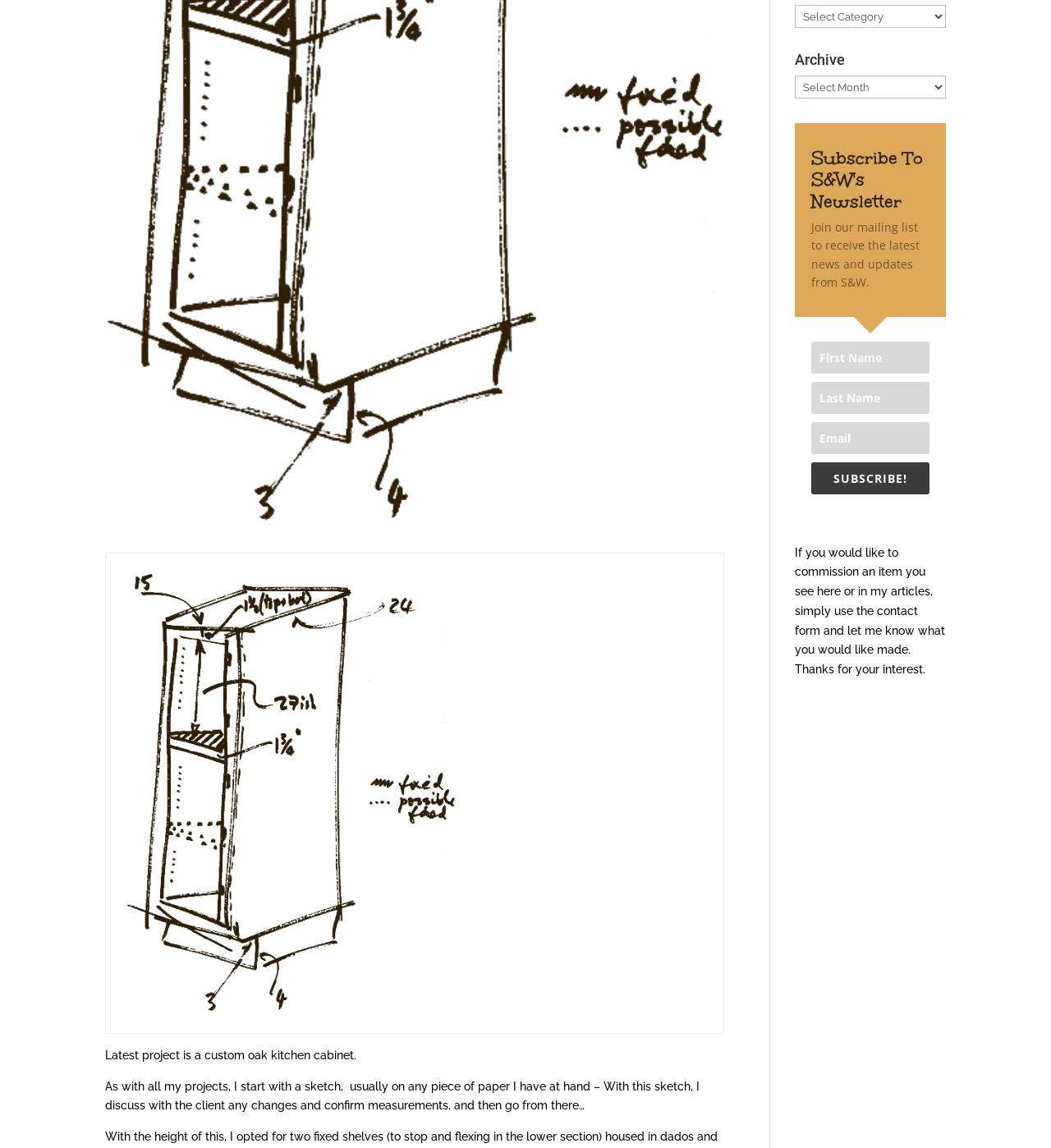Identify the bounding box coordinates for the UI element described as follows: placeholder="Last Name". Use the format (top-left x, top-left y, bottom-right x, bottom-right y) and ensure all values are floating point numbers between 0 and 1.

[0.772, 0.332, 0.884, 0.36]